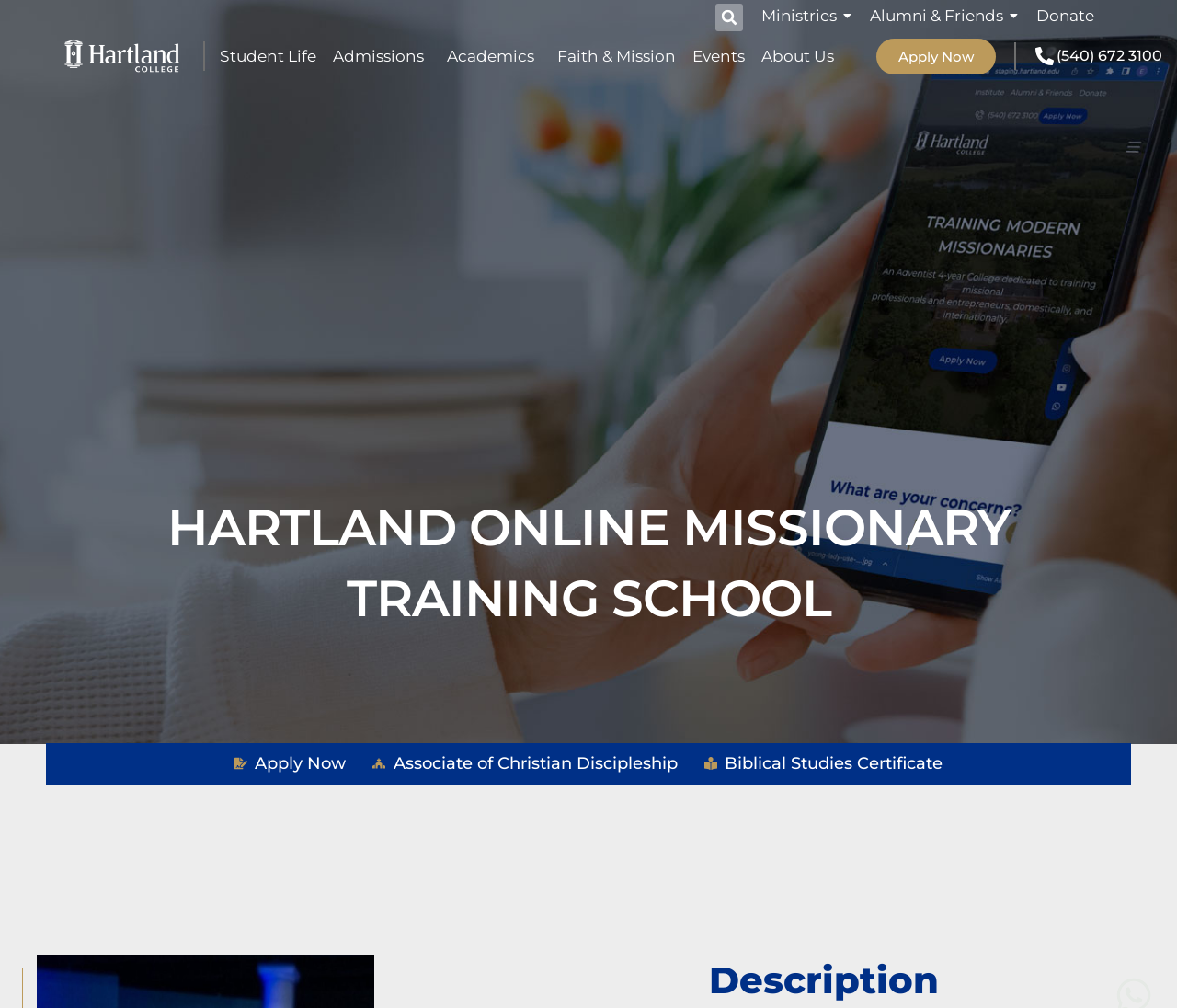Indicate the bounding box coordinates of the clickable region to achieve the following instruction: "Click on Ministries."

[0.647, 0.0, 0.723, 0.032]